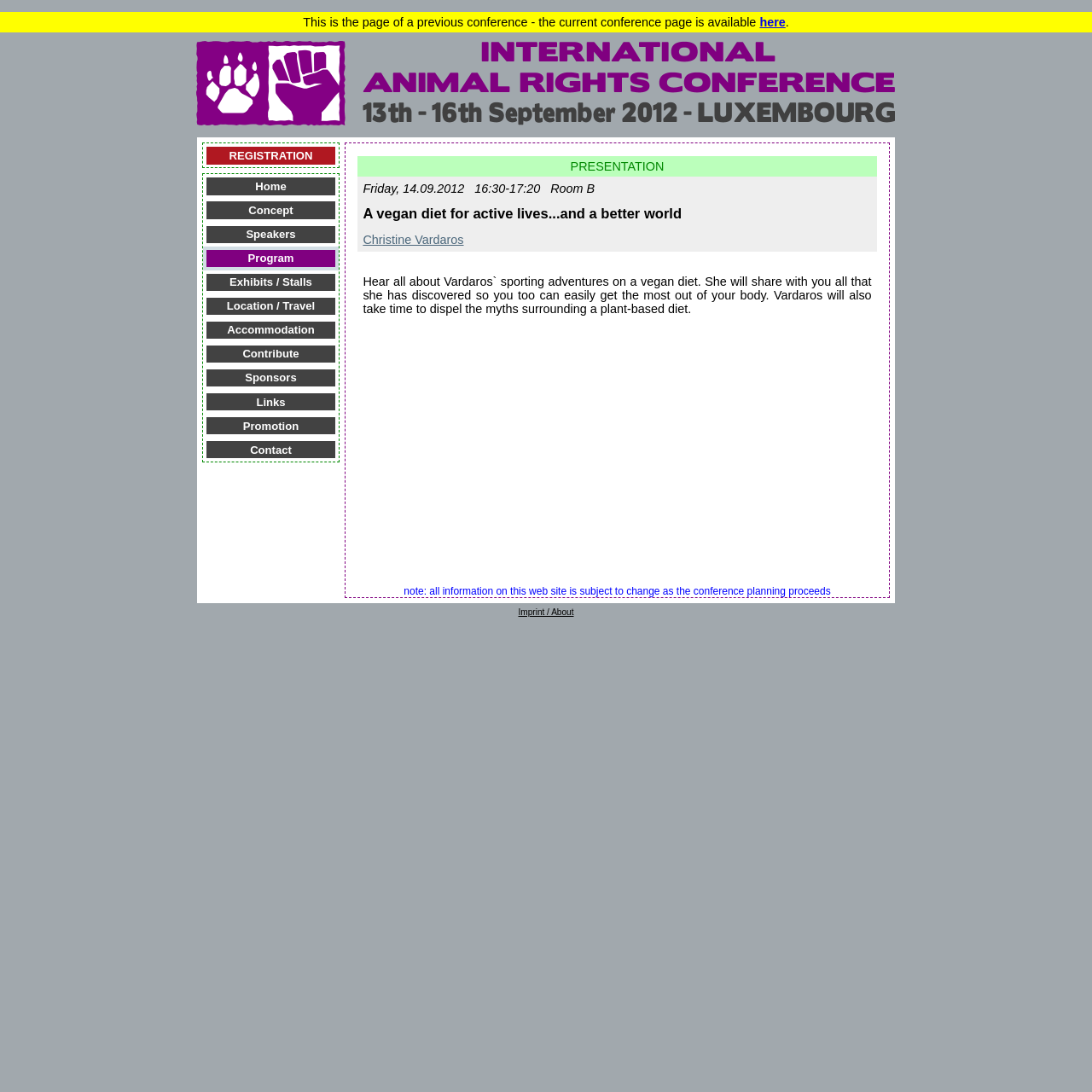Please specify the bounding box coordinates of the region to click in order to perform the following instruction: "Click on the link to the current conference page".

[0.696, 0.014, 0.719, 0.027]